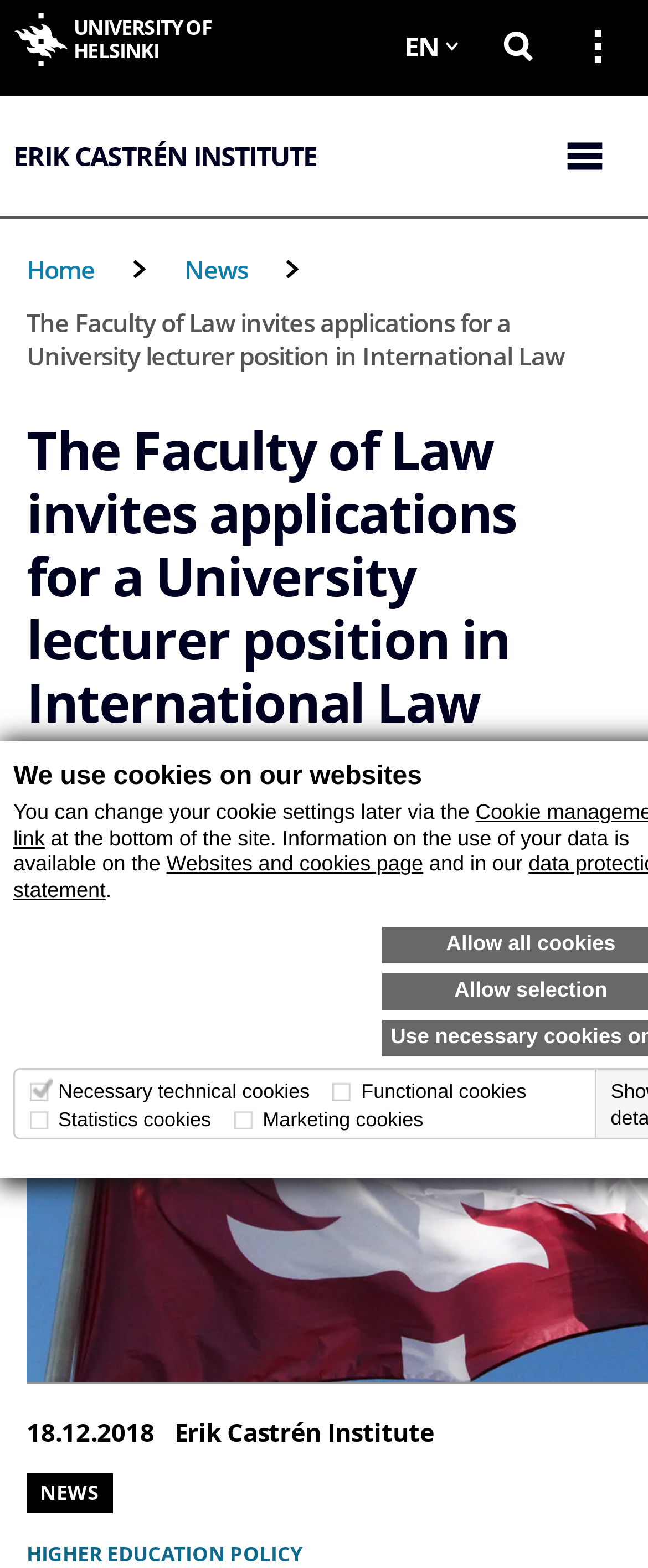Can you determine the bounding box coordinates of the area that needs to be clicked to fulfill the following instruction: "Go to university main menu"?

[0.867, 0.003, 0.979, 0.056]